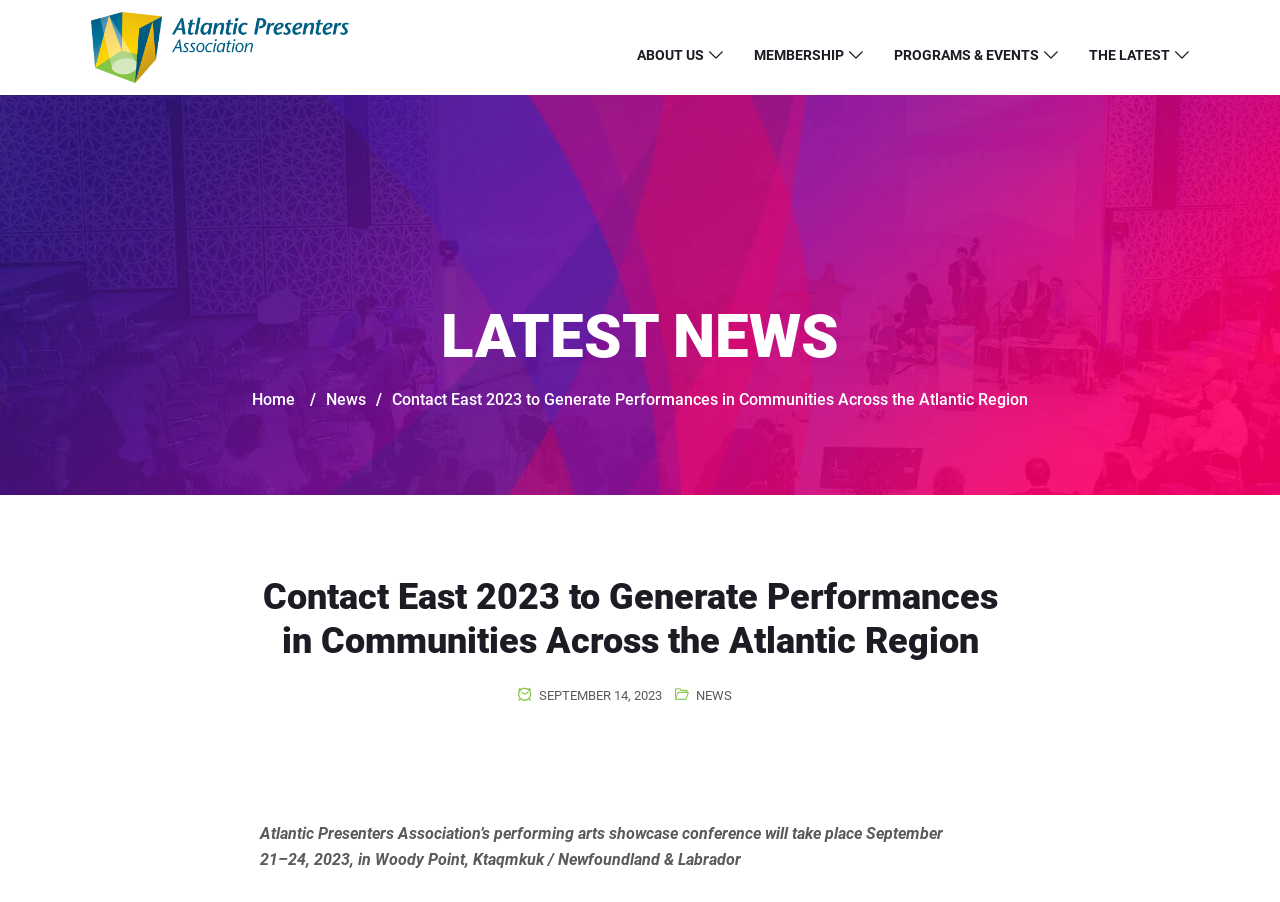Find the bounding box coordinates for the UI element that matches this description: "About Us".

[0.494, 0.017, 0.554, 0.105]